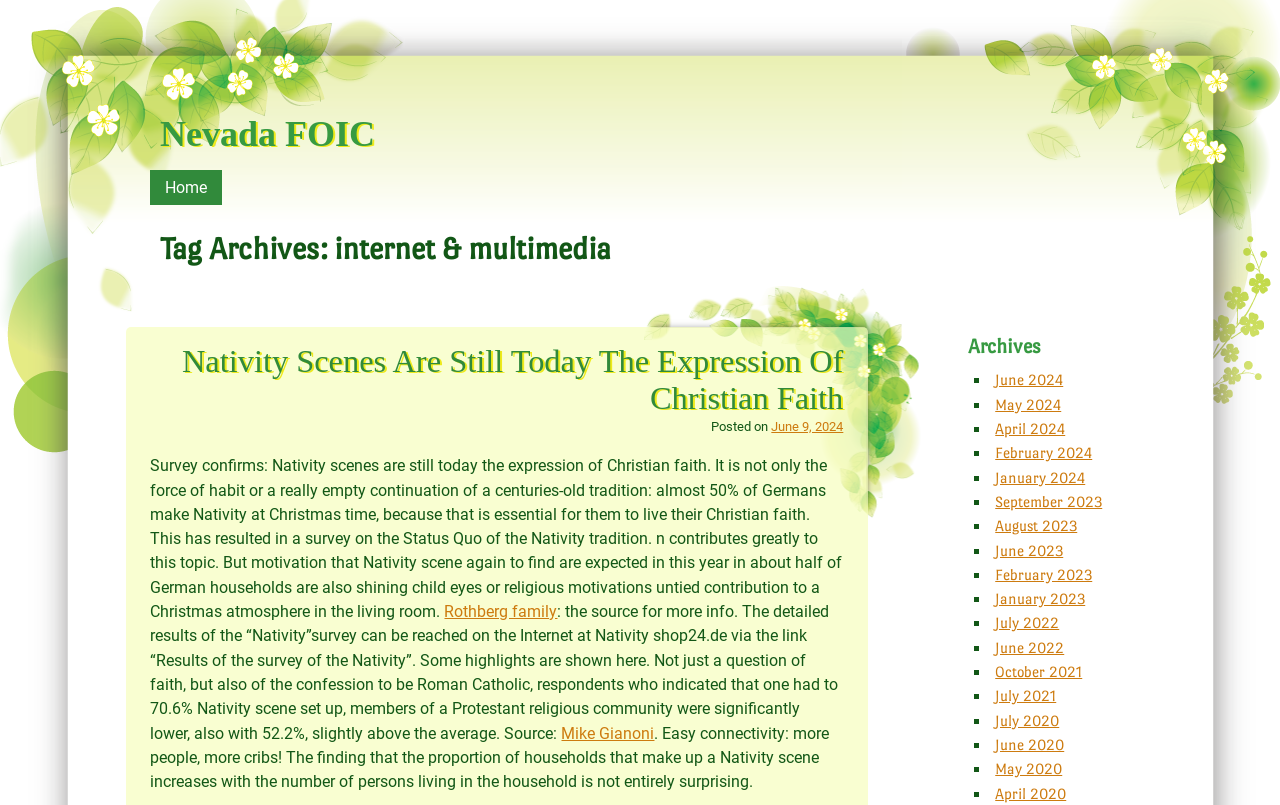Please determine the bounding box coordinates of the element's region to click in order to carry out the following instruction: "Read the article 'Nativity Scenes Are Still Today The Expression Of Christian Faith'". The coordinates should be four float numbers between 0 and 1, i.e., [left, top, right, bottom].

[0.142, 0.426, 0.659, 0.516]